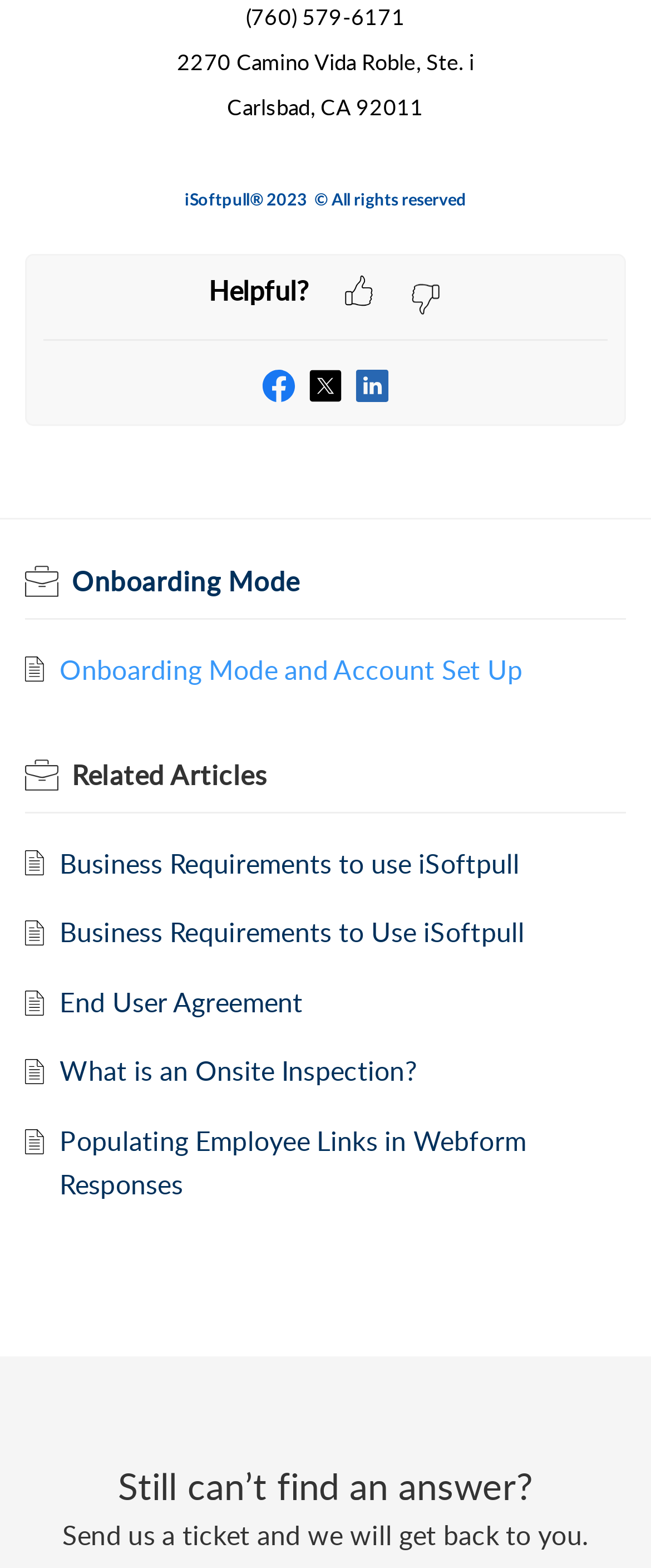Locate the bounding box coordinates of the element that should be clicked to execute the following instruction: "Click Business Requirements to use iSoftpull".

[0.092, 0.539, 0.799, 0.562]